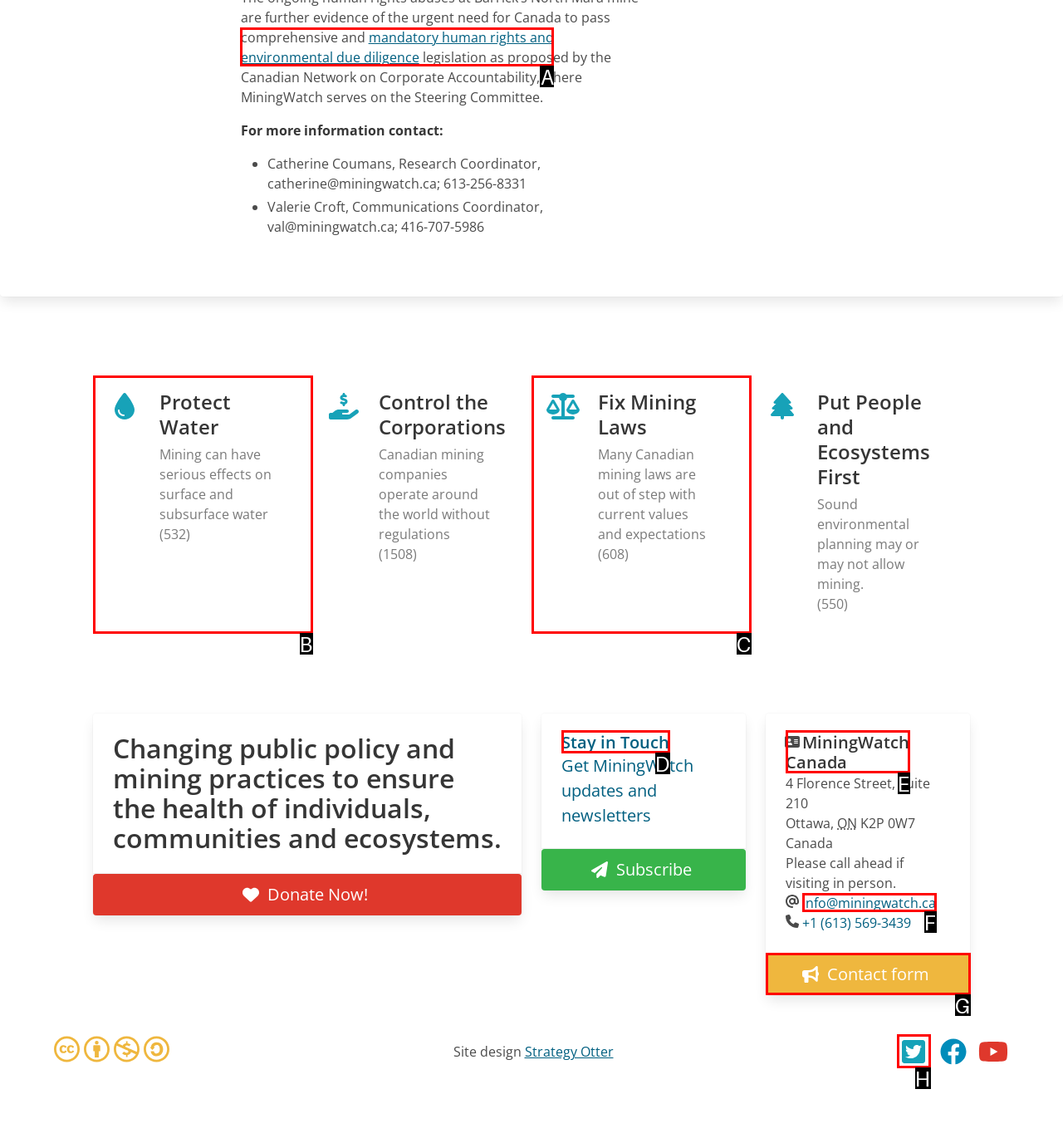Based on the description: MiningWatch Canada, find the HTML element that matches it. Provide your answer as the letter of the chosen option.

E